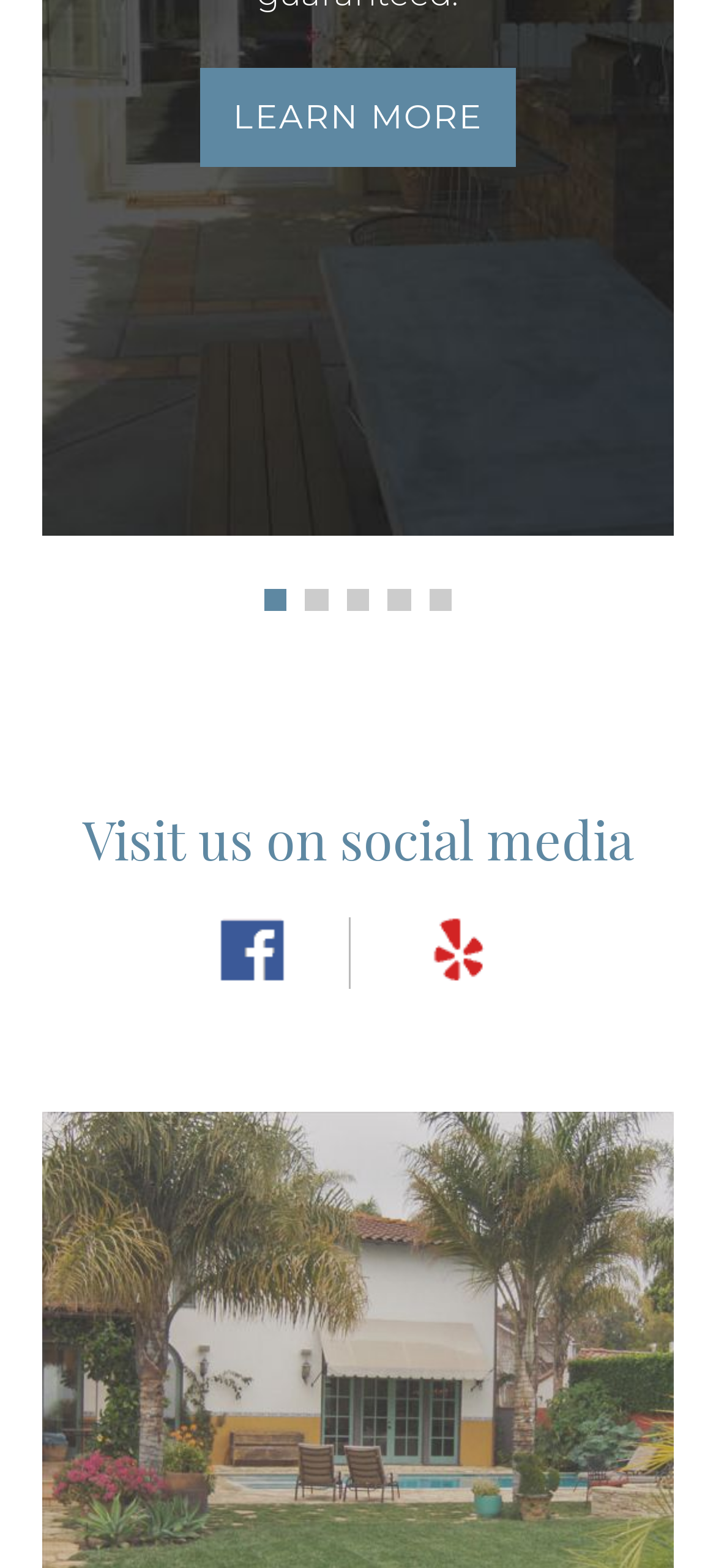Select the bounding box coordinates of the element I need to click to carry out the following instruction: "Click the 'LEARN MORE' link".

[0.279, 0.043, 0.72, 0.106]